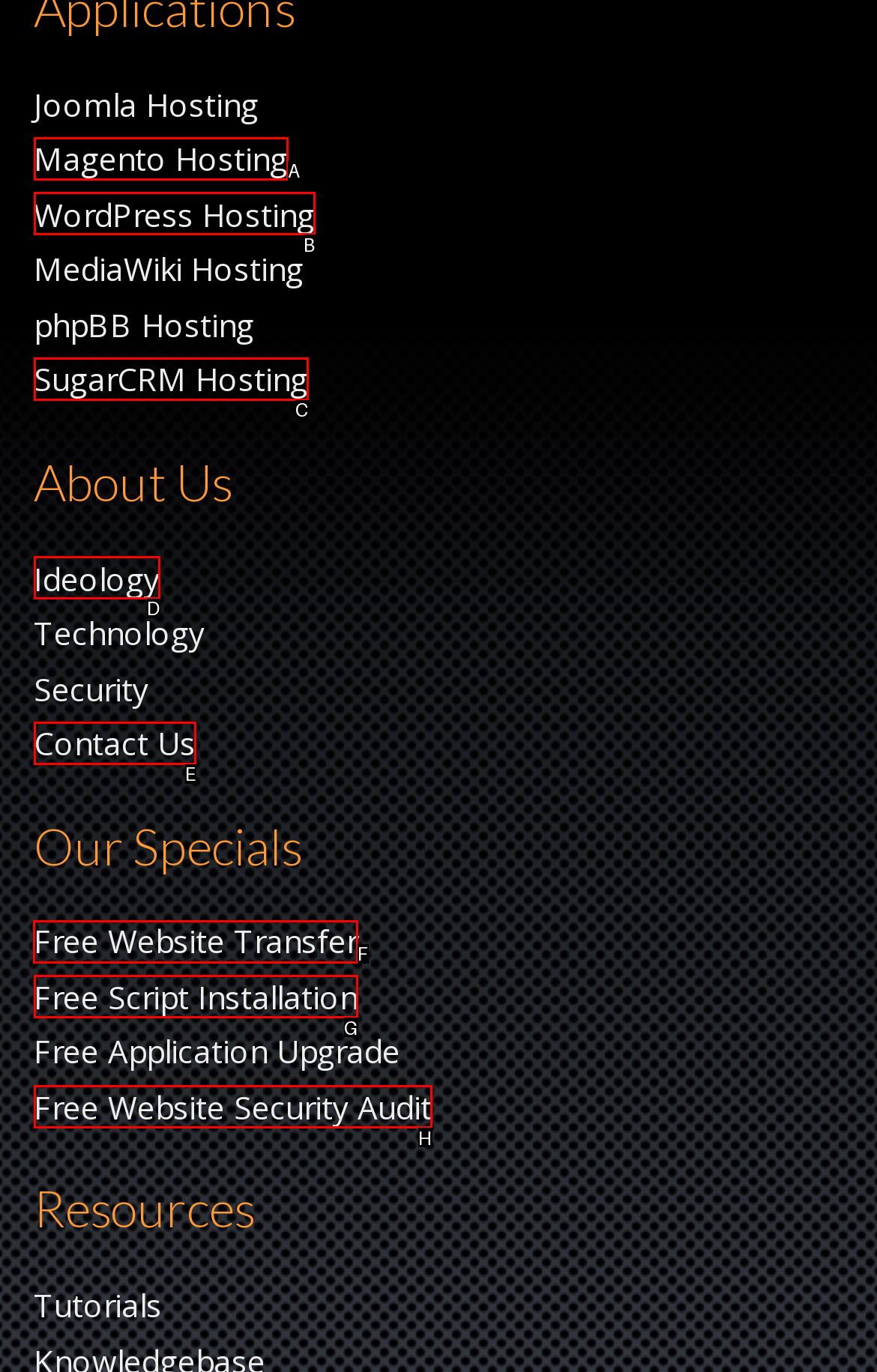Determine the letter of the UI element that you need to click to perform the task: Get Free Website Transfer.
Provide your answer with the appropriate option's letter.

F